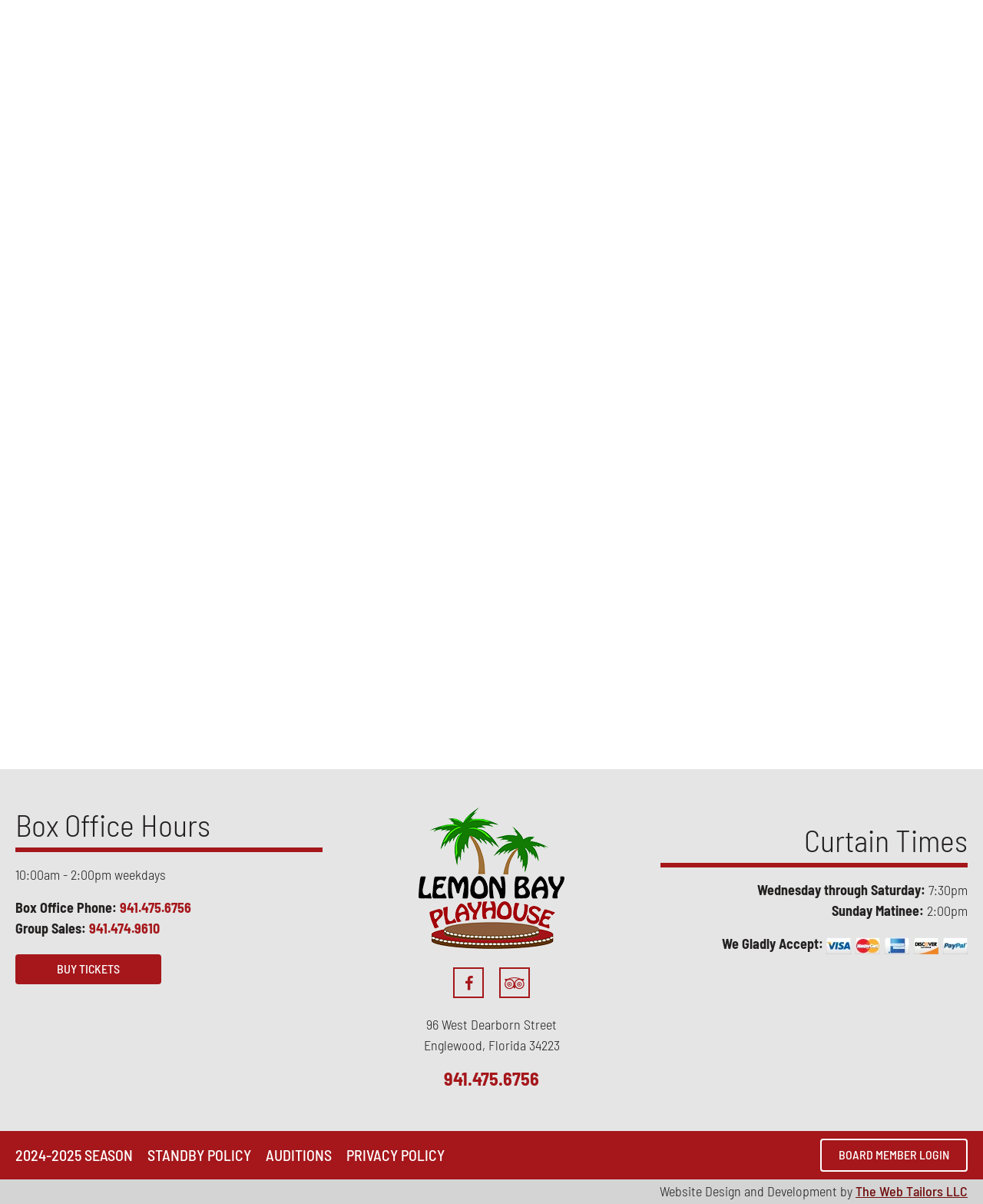Using the element description provided, determine the bounding box coordinates in the format (top-left x, top-left y, bottom-right x, bottom-right y). Ensure that all values are floating point numbers between 0 and 1. Element description: Board Member Login

[0.834, 0.946, 0.984, 0.973]